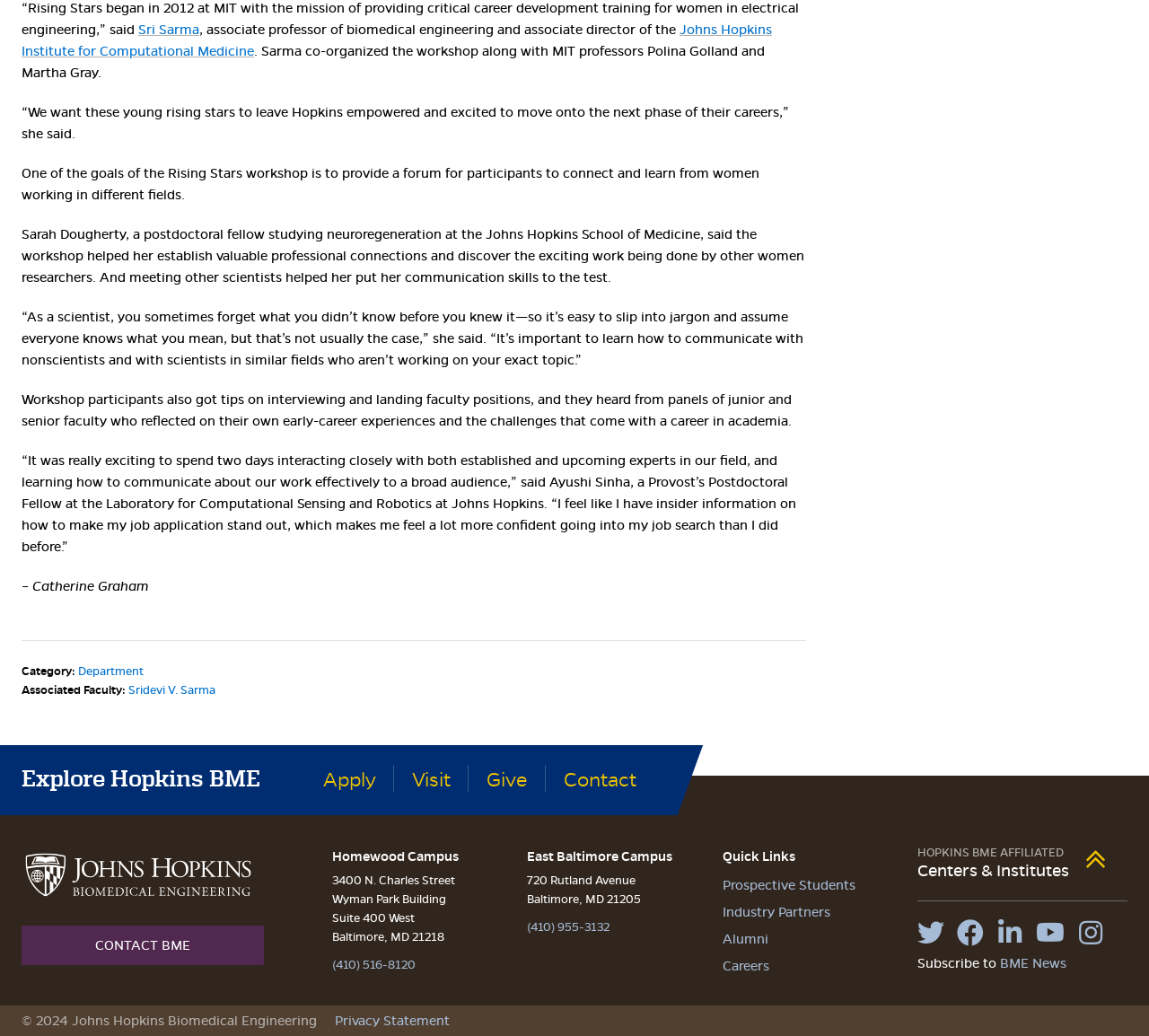Please locate the bounding box coordinates of the region I need to click to follow this instruction: "Contact BME".

[0.019, 0.893, 0.23, 0.931]